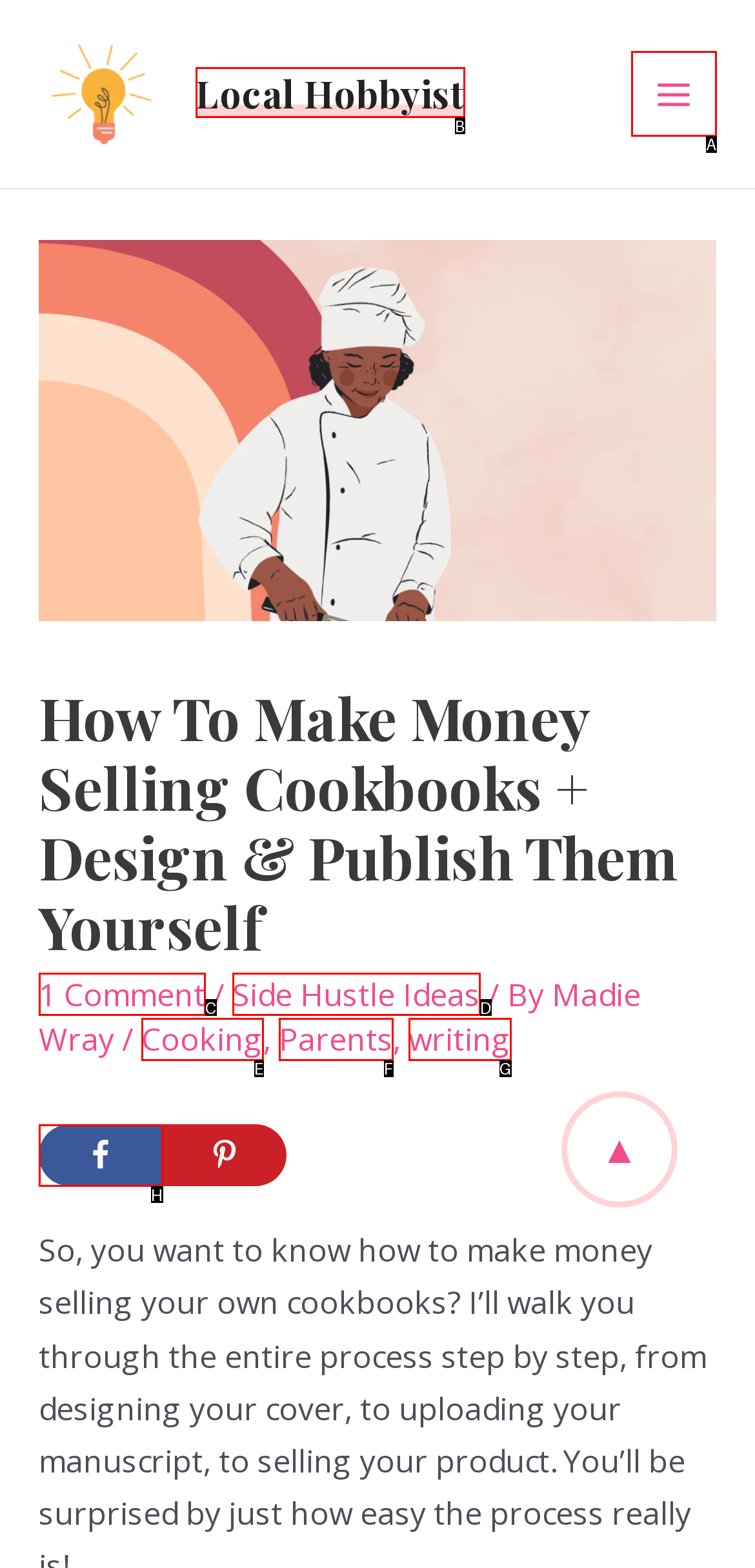From the given choices, indicate the option that best matches: 1 Comment
State the letter of the chosen option directly.

C